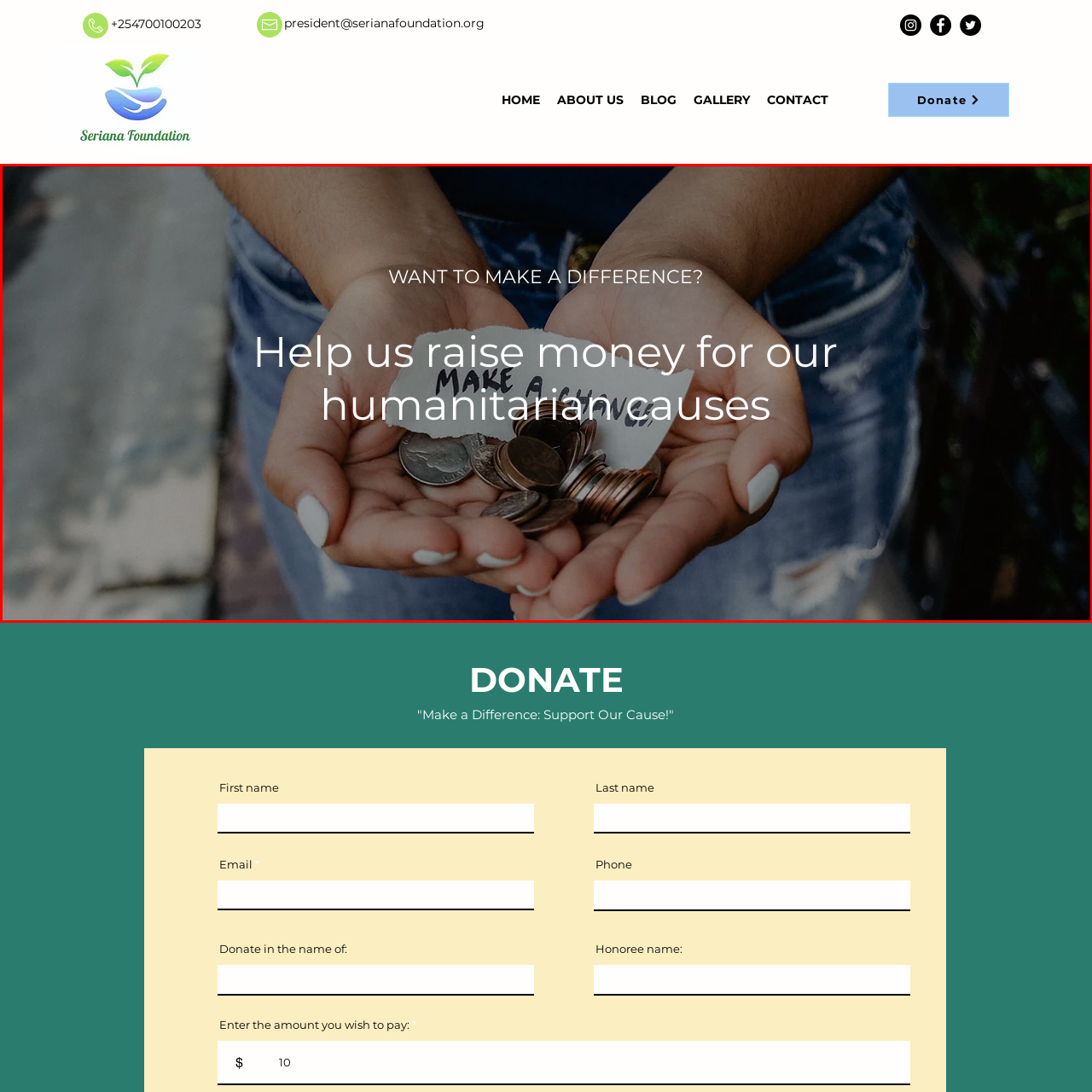What is the background of the image?
Look at the image highlighted by the red bounding box and answer the question with a single word or brief phrase.

softly blurred